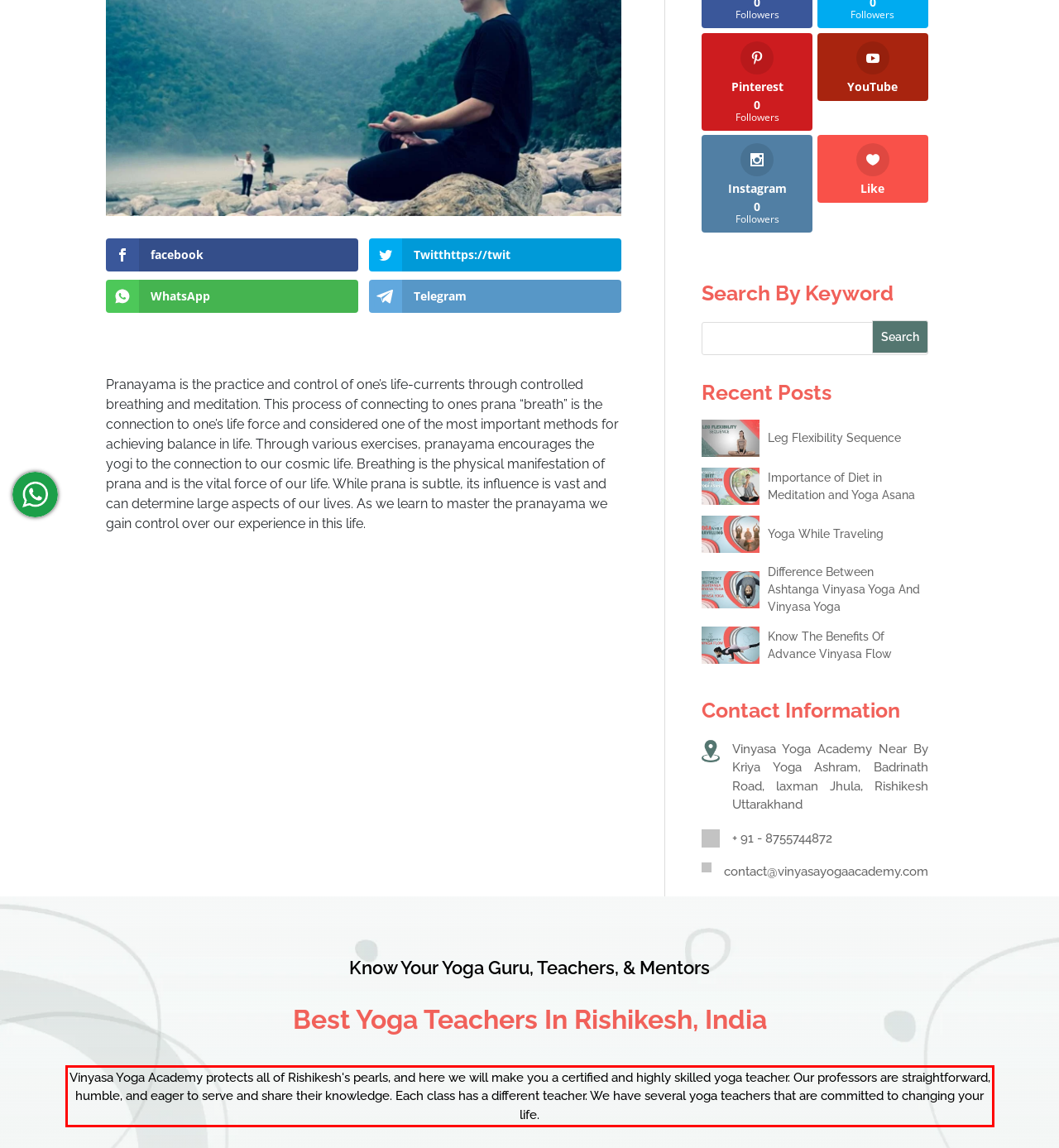Look at the screenshot of the webpage, locate the red rectangle bounding box, and generate the text content that it contains.

Vinyasa Yoga Academy protects all of Rishikesh's pearls, and here we will make you a certified and highly skilled yoga teacher. Our professors are straightforward, humble, and eager to serve and share their knowledge. Each class has a different teacher. We have several yoga teachers that are committed to changing your life.